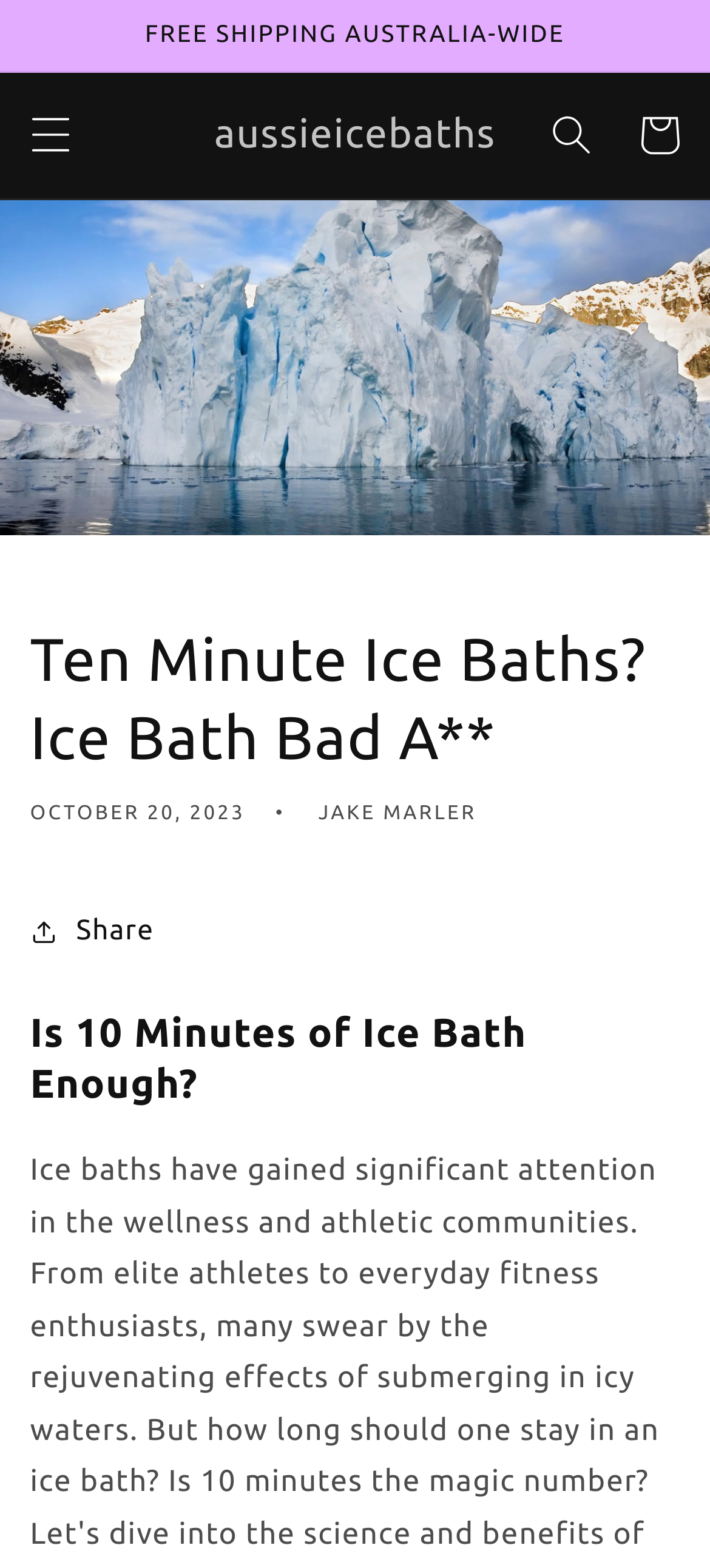Locate the bounding box of the UI element with the following description: "Share".

[0.042, 0.565, 0.217, 0.622]